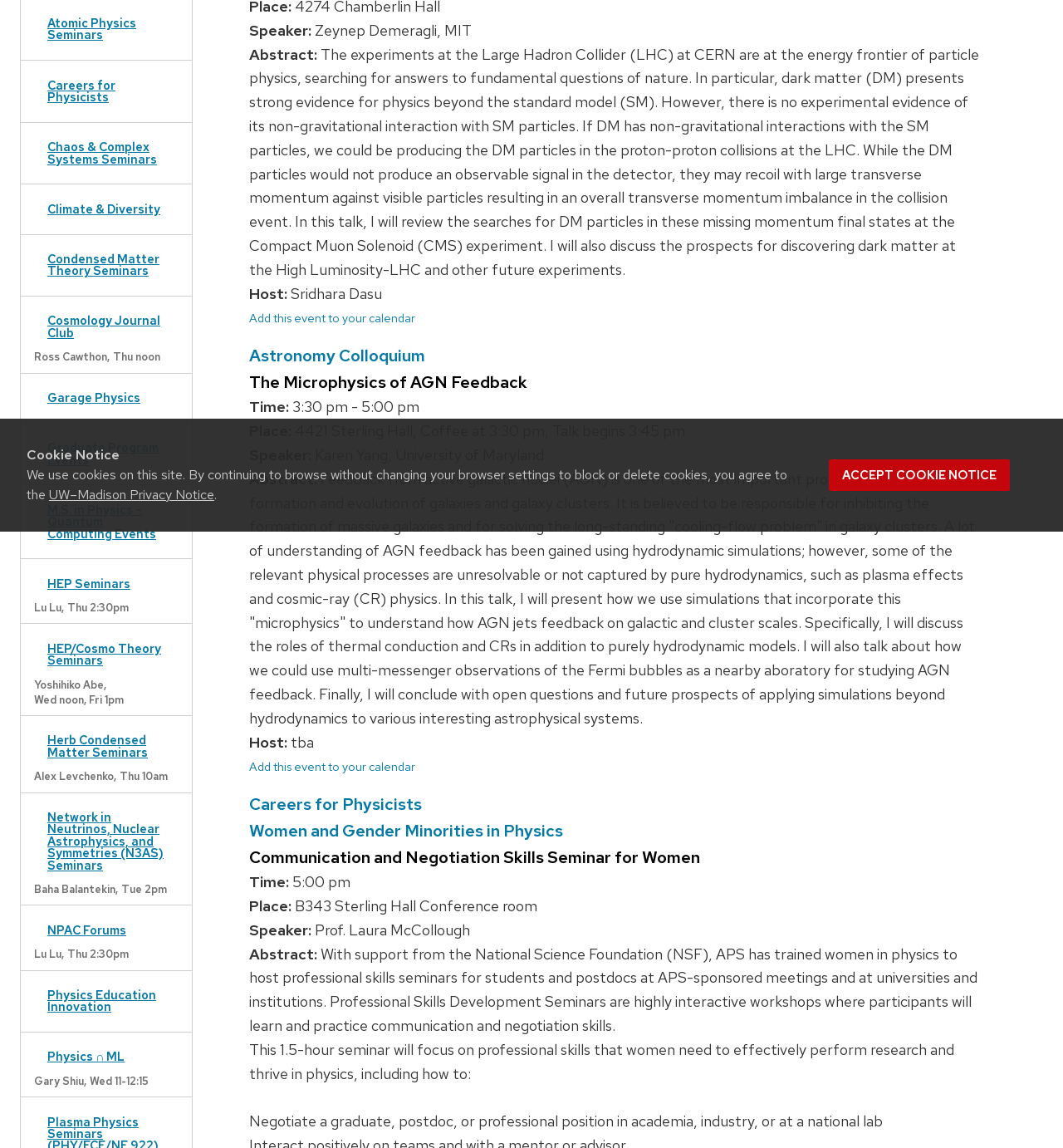Determine the bounding box coordinates (top-left x, top-left y, bottom-right x, bottom-right y) of the UI element described in the following text: Standalone HTML (printer-friendly)

None